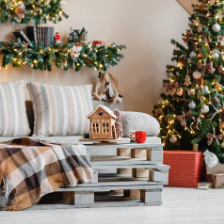Explain the image thoroughly, mentioning every notable detail.

This cozy living room scene captures the essence of holiday warmth and charm. A softly upholstered sofa, adorned with plush pillows and a stylish plaid throw blanket, invites relaxation. In front of the sofa, a rustic wooden coffee table made of pallets holds a delightful gingerbread house, adding a festive touch. A vibrant red mug rests nearby, suggesting a moment of comfort with a hot beverage. The background features a beautifully decorated Christmas tree, shining with twinkling lights and ornaments, alongside garlands that enhance the seasonal spirit. This inviting setup is perfect for enjoying festive gatherings or quiet moments during the holiday season.